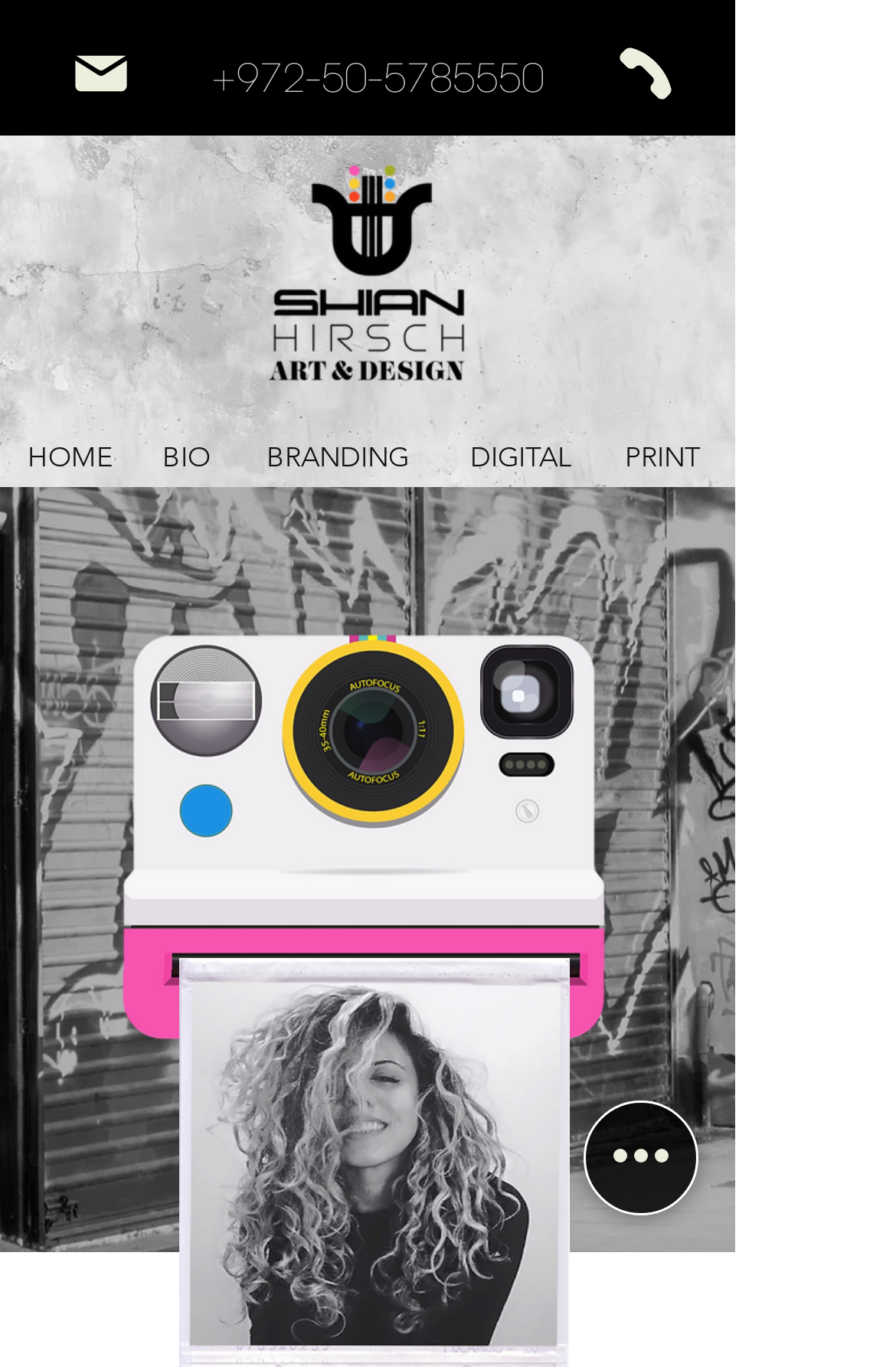What is the phone number on the webpage?
Craft a detailed and extensive response to the question.

I found the phone number by looking at the heading element with the text '+972-50-5785550' which is a link. This suggests that the phone number is clickable and can be used to contact the person or organization.